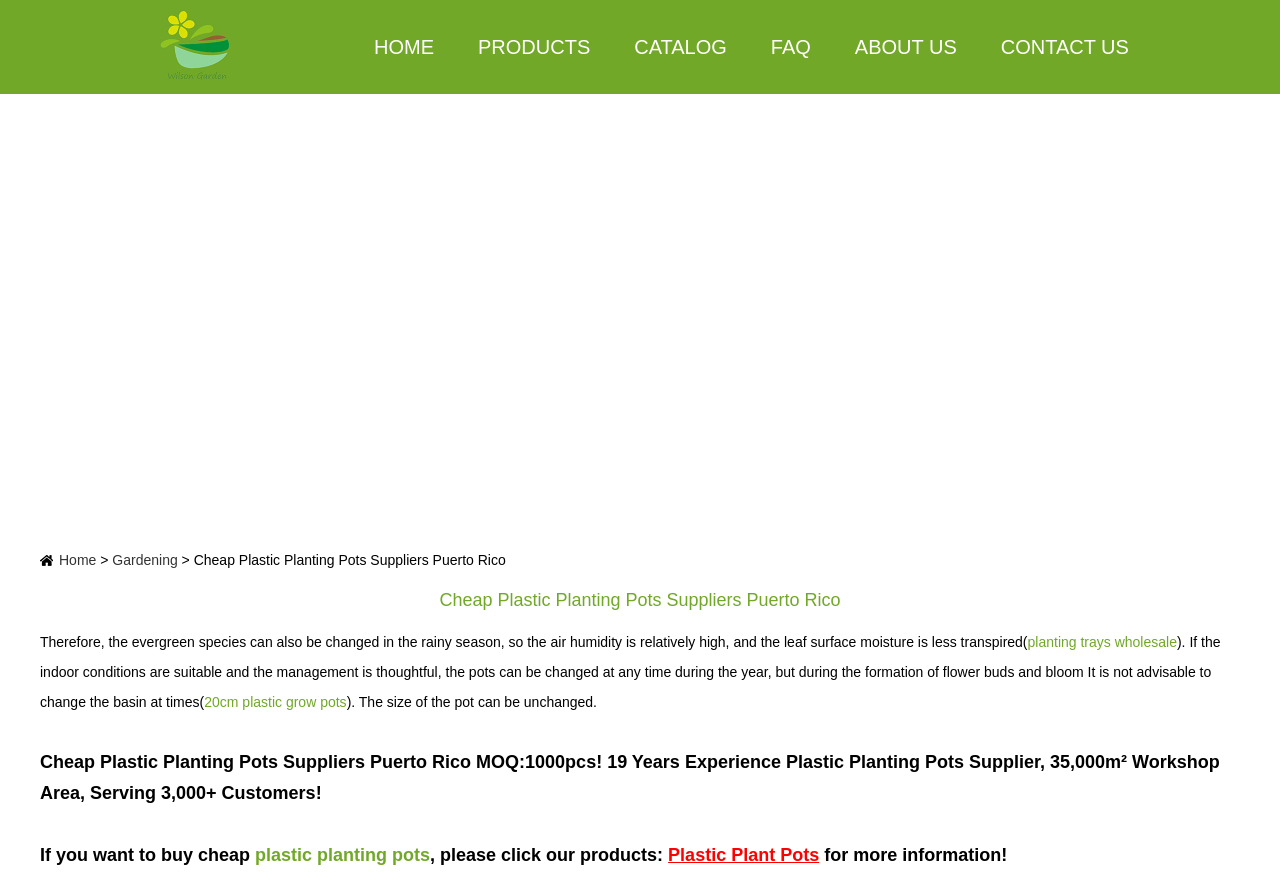Predict the bounding box of the UI element based on the description: "20cm plastic grow pots". The coordinates should be four float numbers between 0 and 1, formatted as [left, top, right, bottom].

[0.16, 0.79, 0.271, 0.809]